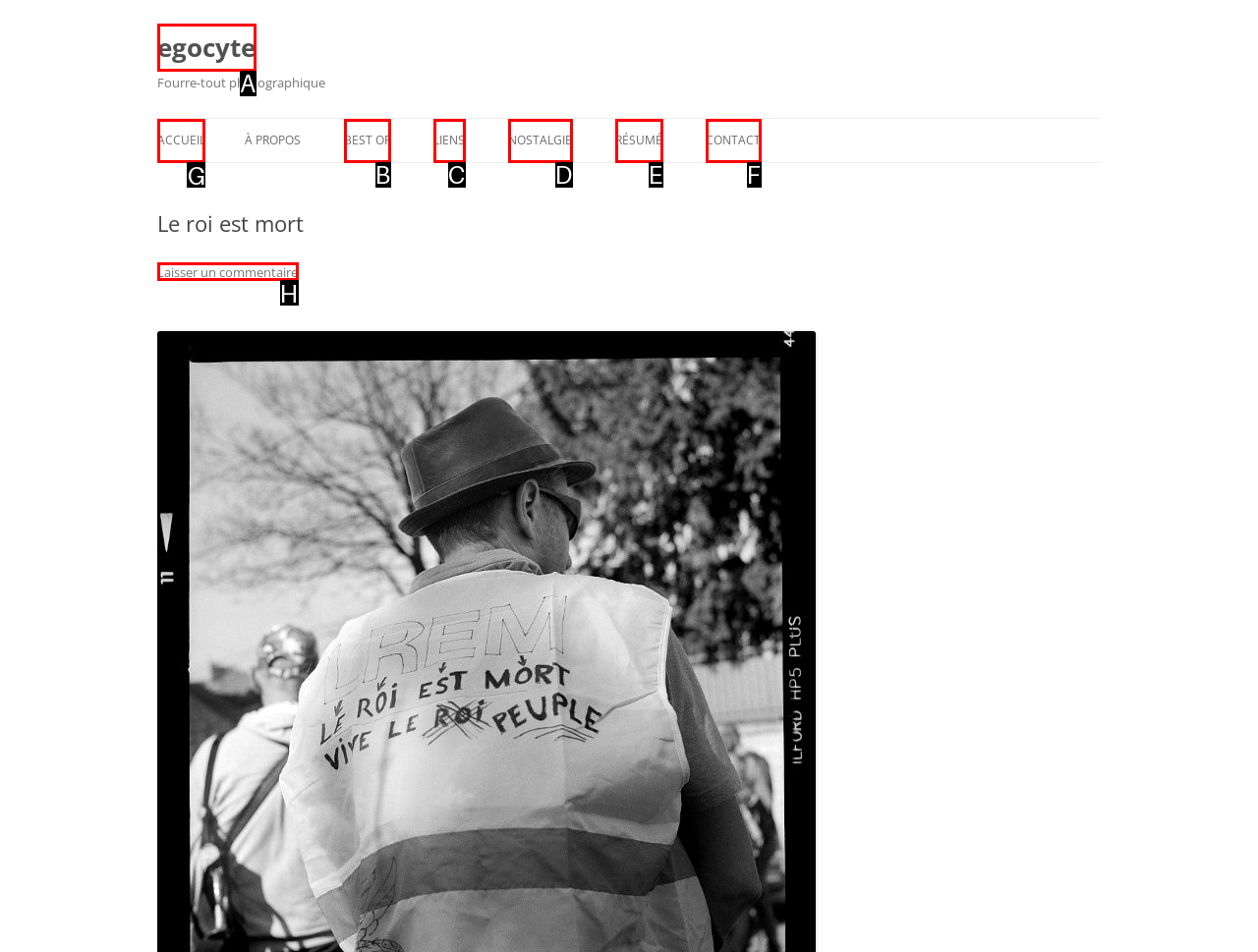Identify the HTML element that should be clicked to accomplish the task: go to home page
Provide the option's letter from the given choices.

G